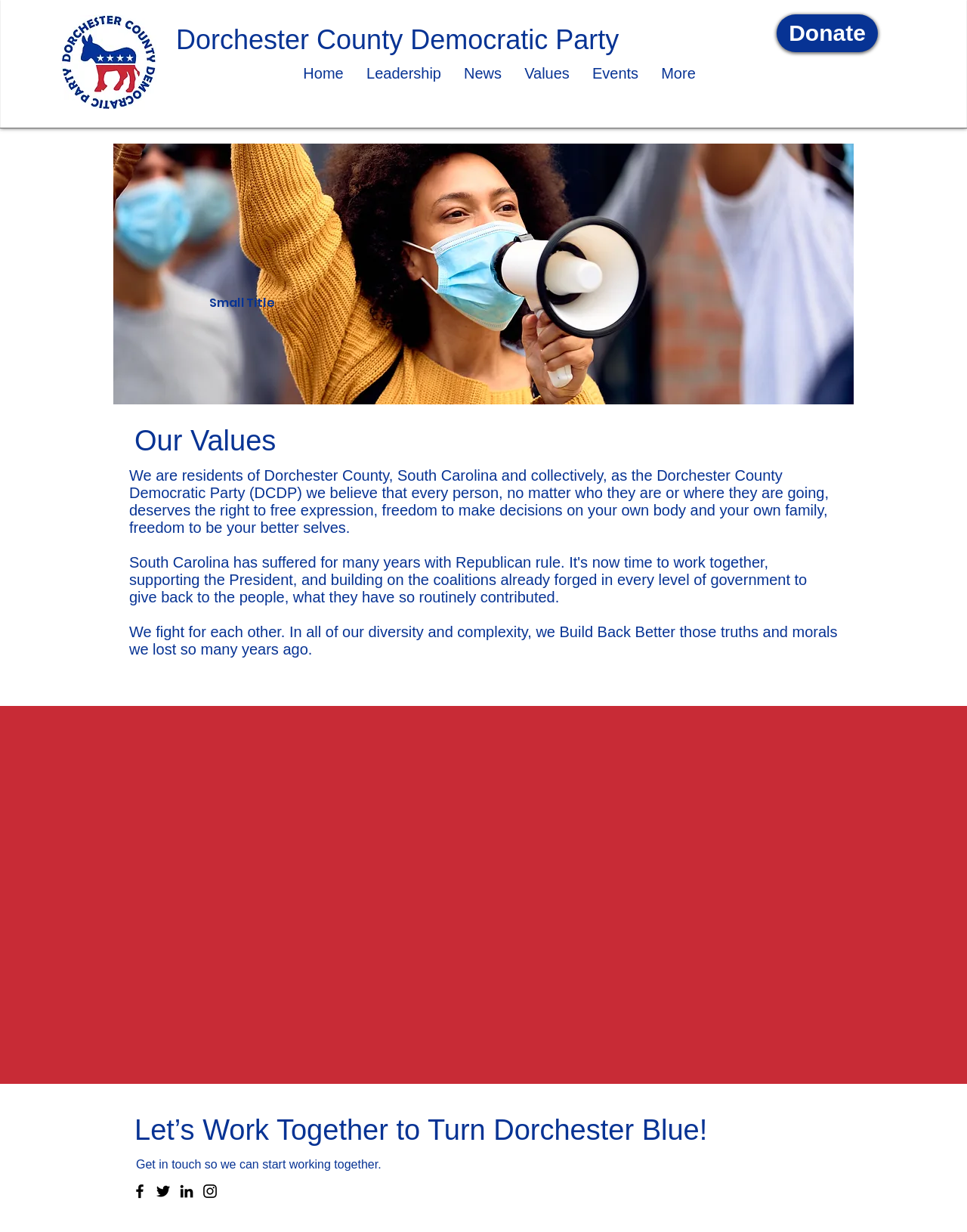What is the purpose of the party?
Please craft a detailed and exhaustive response to the question.

I found the answer by reading the text in the blockquote element, which says '...now time to work together, supporting the President, and building on the coalitions already forged in every level of government to give back to the people, what they have so routinely contributed.' This suggests that the party's purpose is to give back to the people.